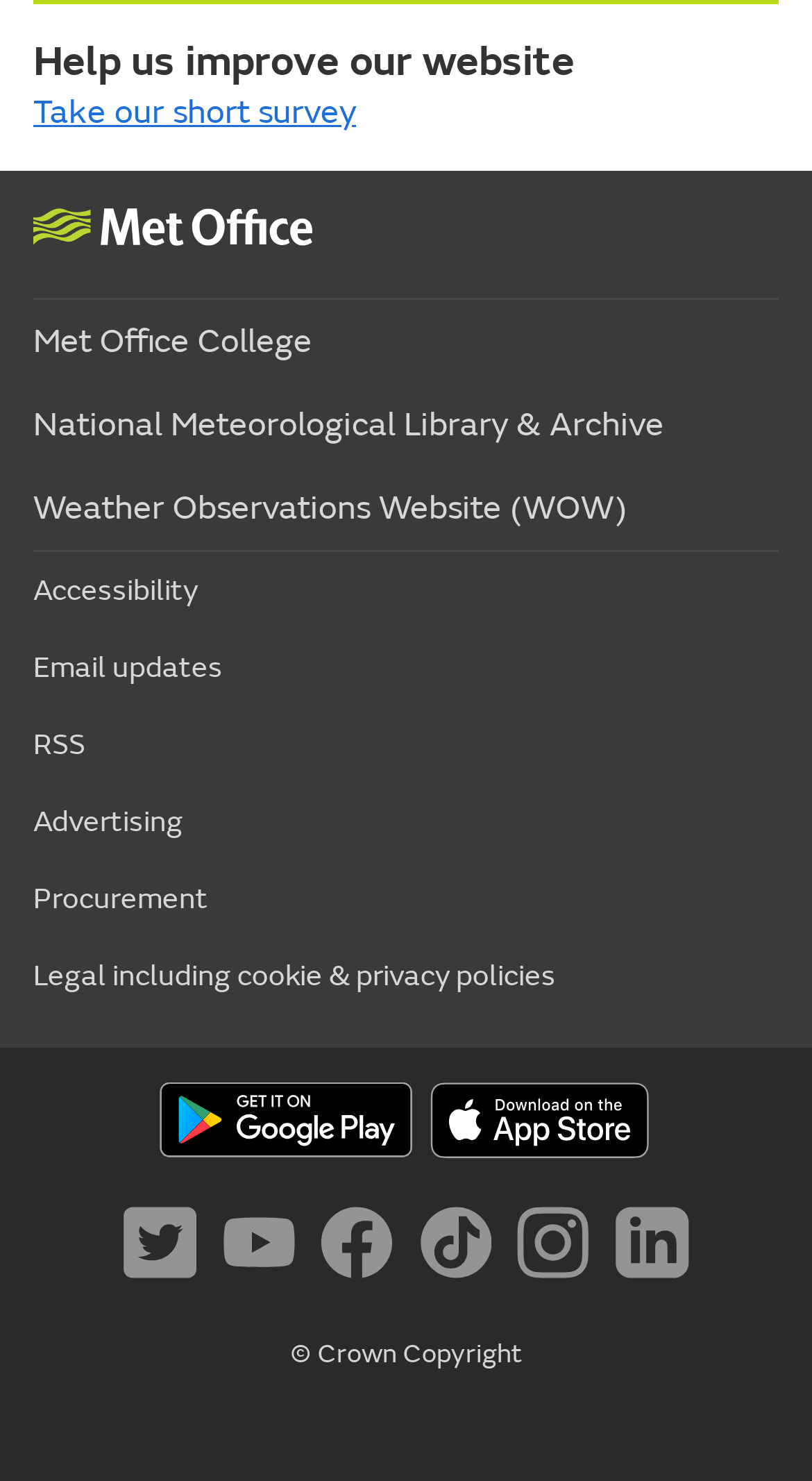Find and specify the bounding box coordinates that correspond to the clickable region for the instruction: "Take our short survey".

[0.041, 0.059, 0.438, 0.093]